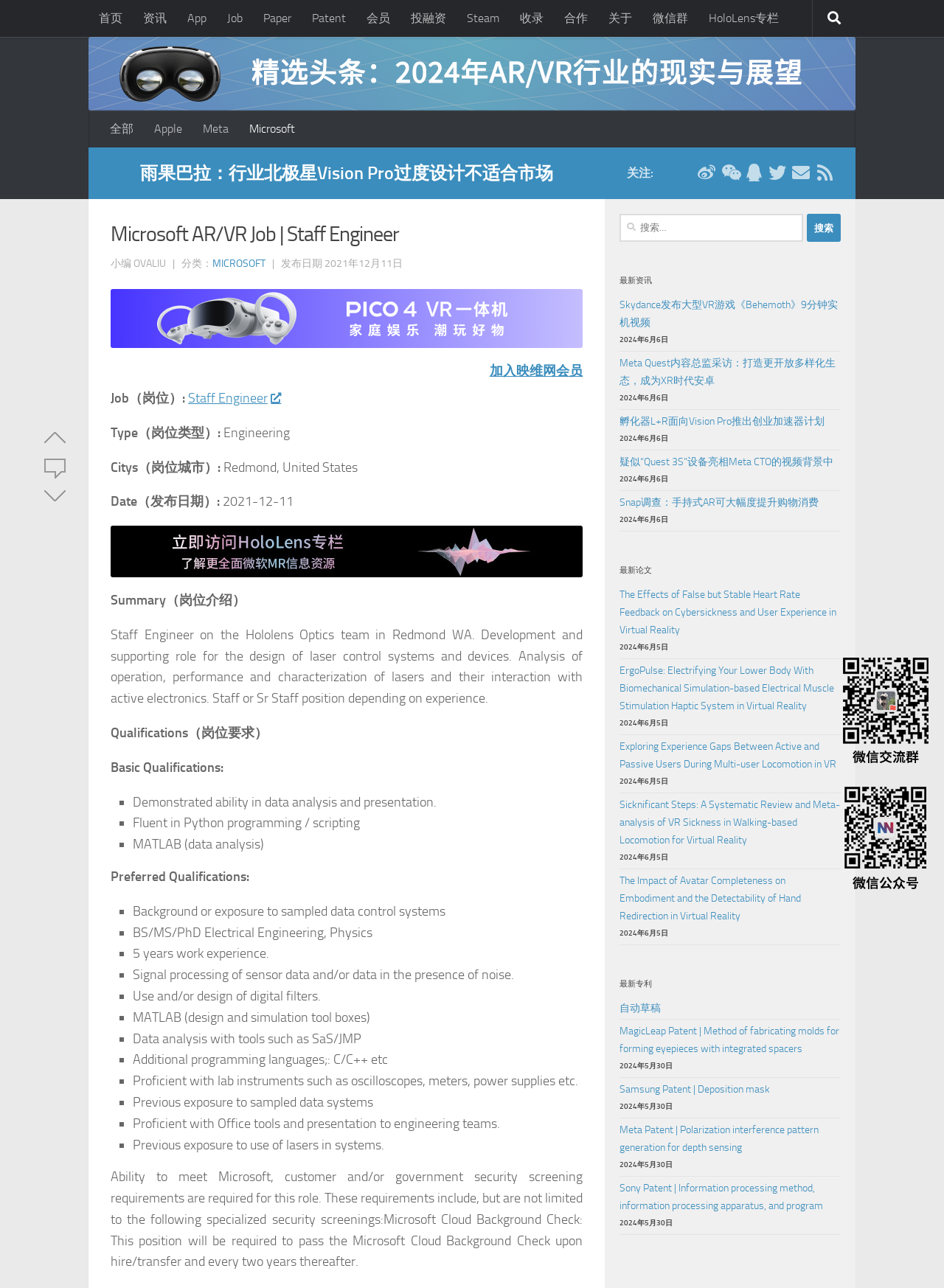From the details in the image, provide a thorough response to the question: What is the date of the job posting?

I found the date of the job posting by looking at the text 'Date(发布日期):' and the corresponding text '2021-12-11' which indicates the date of the job posting.